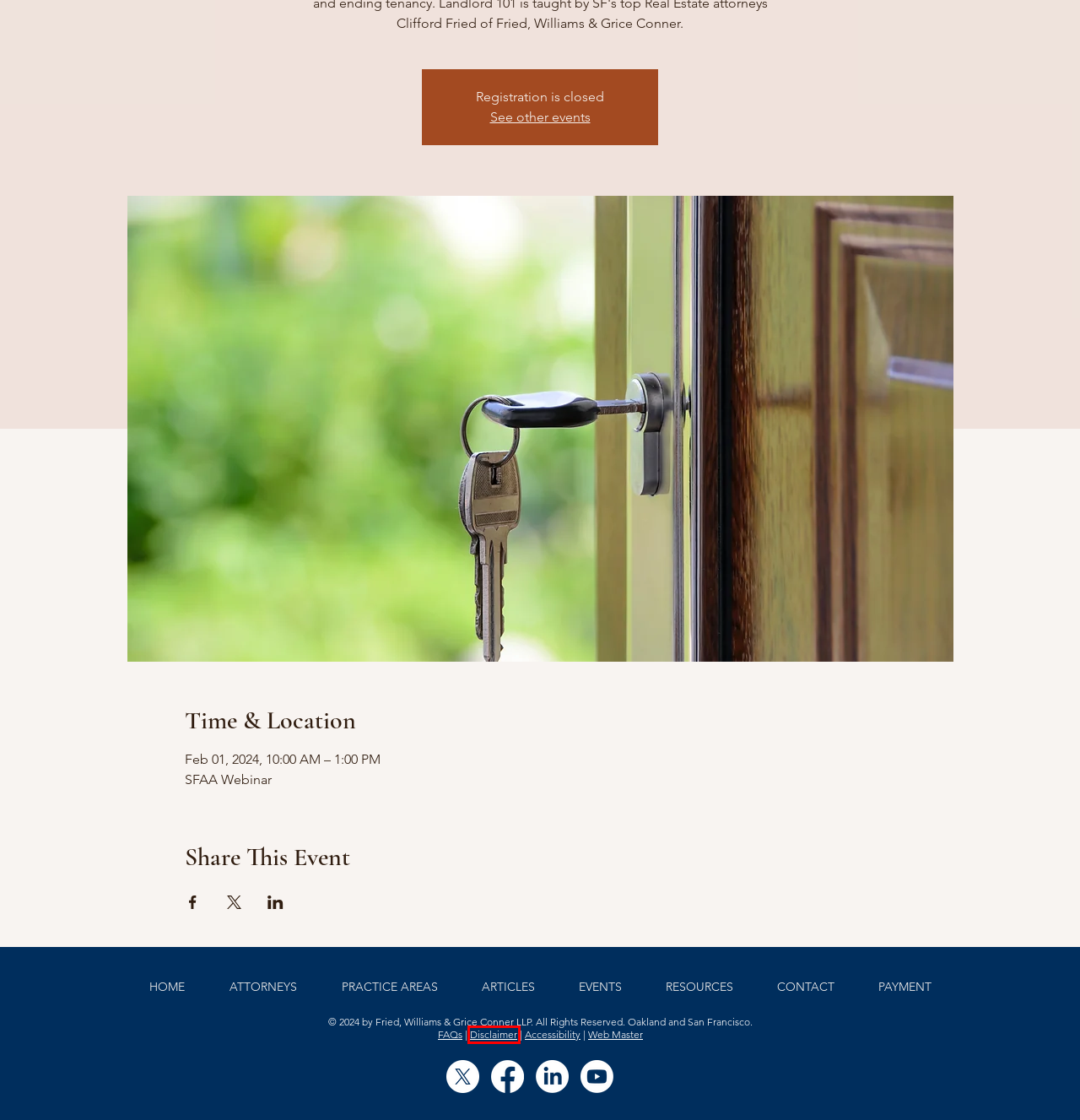You have a screenshot of a webpage with a red rectangle bounding box. Identify the best webpage description that corresponds to the new webpage after clicking the element within the red bounding box. Here are the candidates:
A. Real Estate Attorneys | Bay Area | Fried, Williams & Grice Conner LLP
B. Converge hosted payments
C. Real Estate Events | Bay Area | Fried, Williams & Grice Conner LLPLLP
D. Disclaimer | Fried, Williams & Grice Conner LLP
E. FAQs | Bay Area | Fried, Williams & Grice Conner LLP
F. Real Estate and Family Law Attorneys | San Francisco Bay Area | Fried, Williams & Grice Conner LLP
G. Accessibility Statement | Fried, Williams & Grice Conner LLP
H. PRACTICE AREAS | Bay Area | Fried, Williams & Grice Conner LLP

D